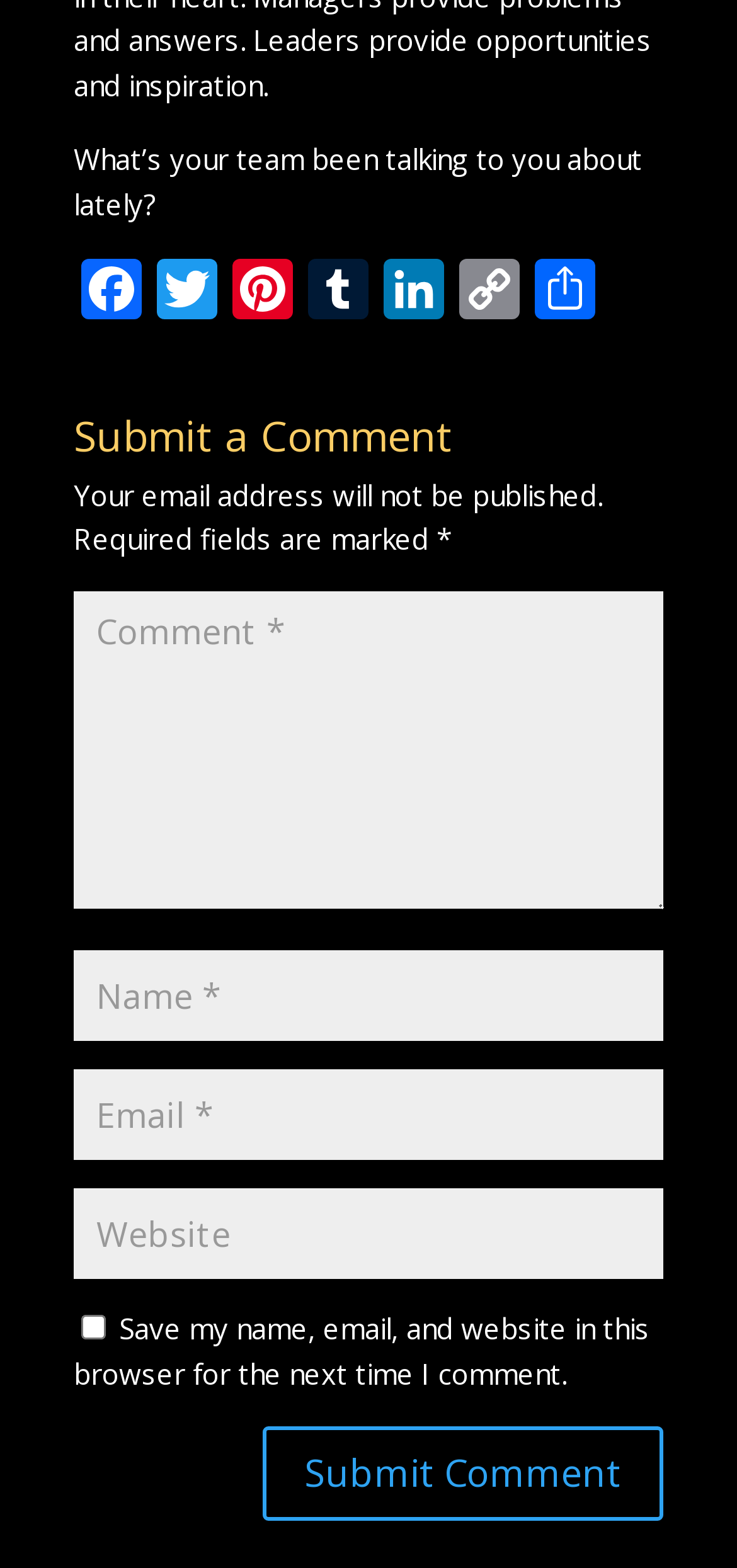Please locate the bounding box coordinates of the element that needs to be clicked to achieve the following instruction: "Enter a comment". The coordinates should be four float numbers between 0 and 1, i.e., [left, top, right, bottom].

[0.1, 0.377, 0.9, 0.58]